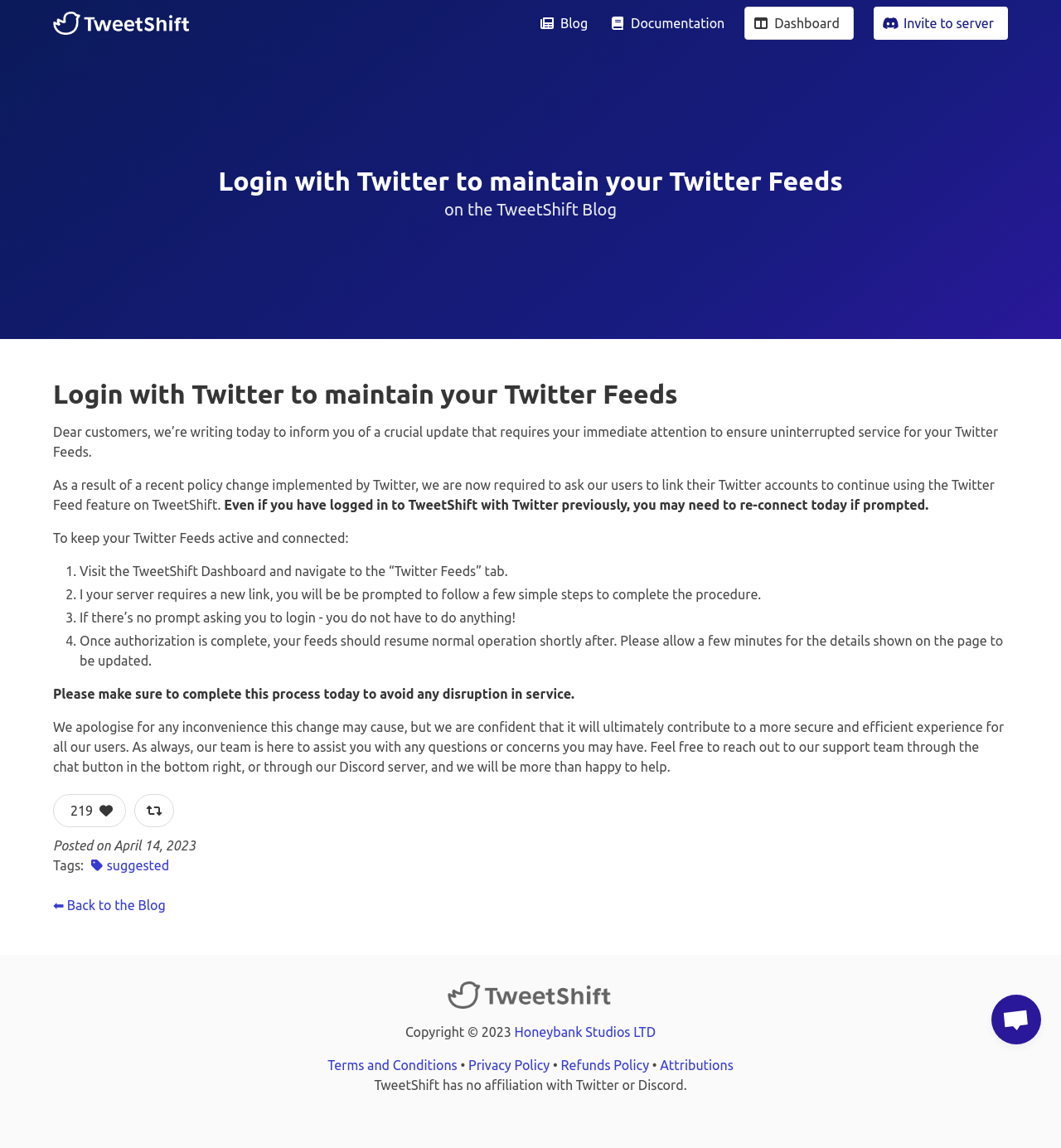Determine the bounding box coordinates for the clickable element required to fulfill the instruction: "Click the 'Invite to server' button". Provide the coordinates as four float numbers between 0 and 1, i.e., [left, top, right, bottom].

[0.823, 0.006, 0.95, 0.035]